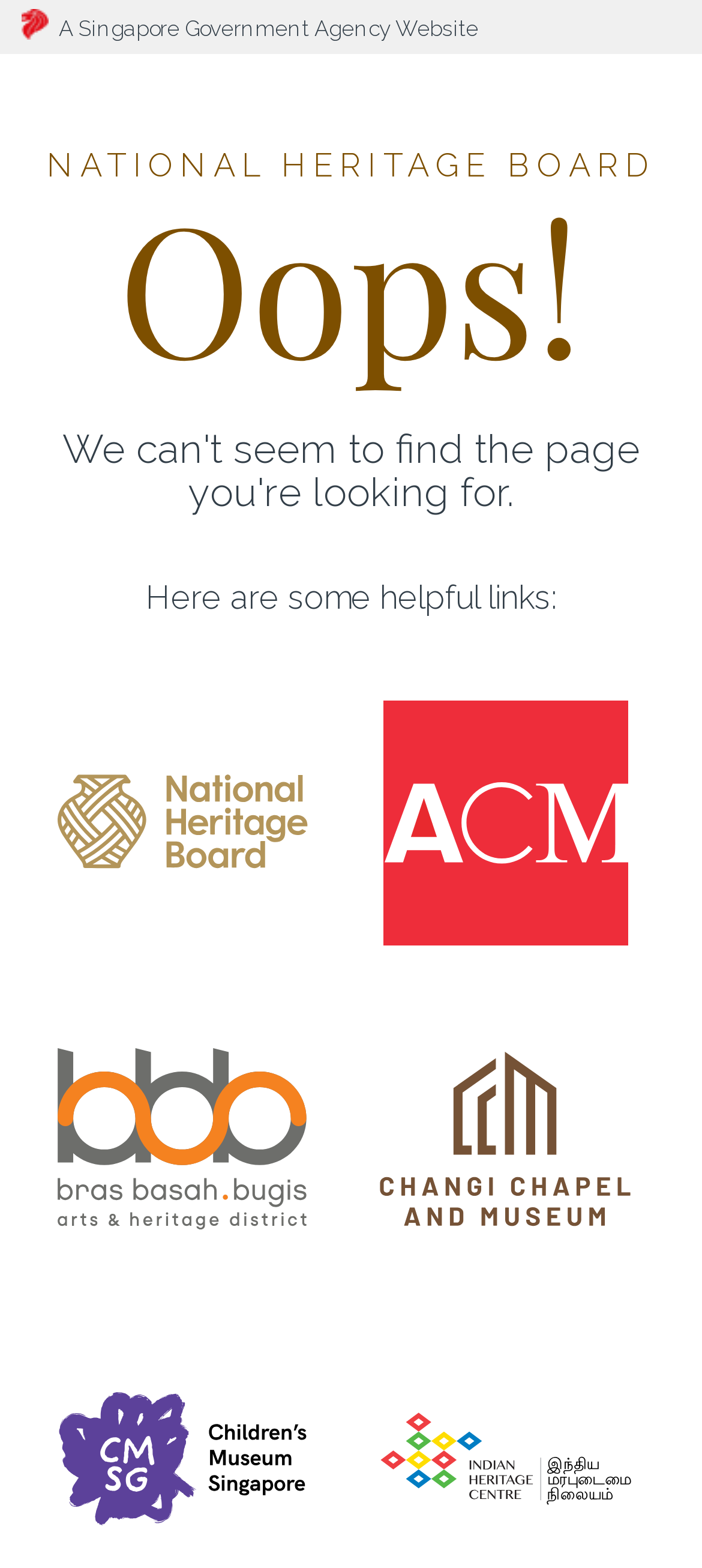What type of agency is this website for?
Provide a well-explained and detailed answer to the question.

Based on the text 'A Singapore Government Agency Website' on the top of the webpage, it can be inferred that this website is for a government agency.